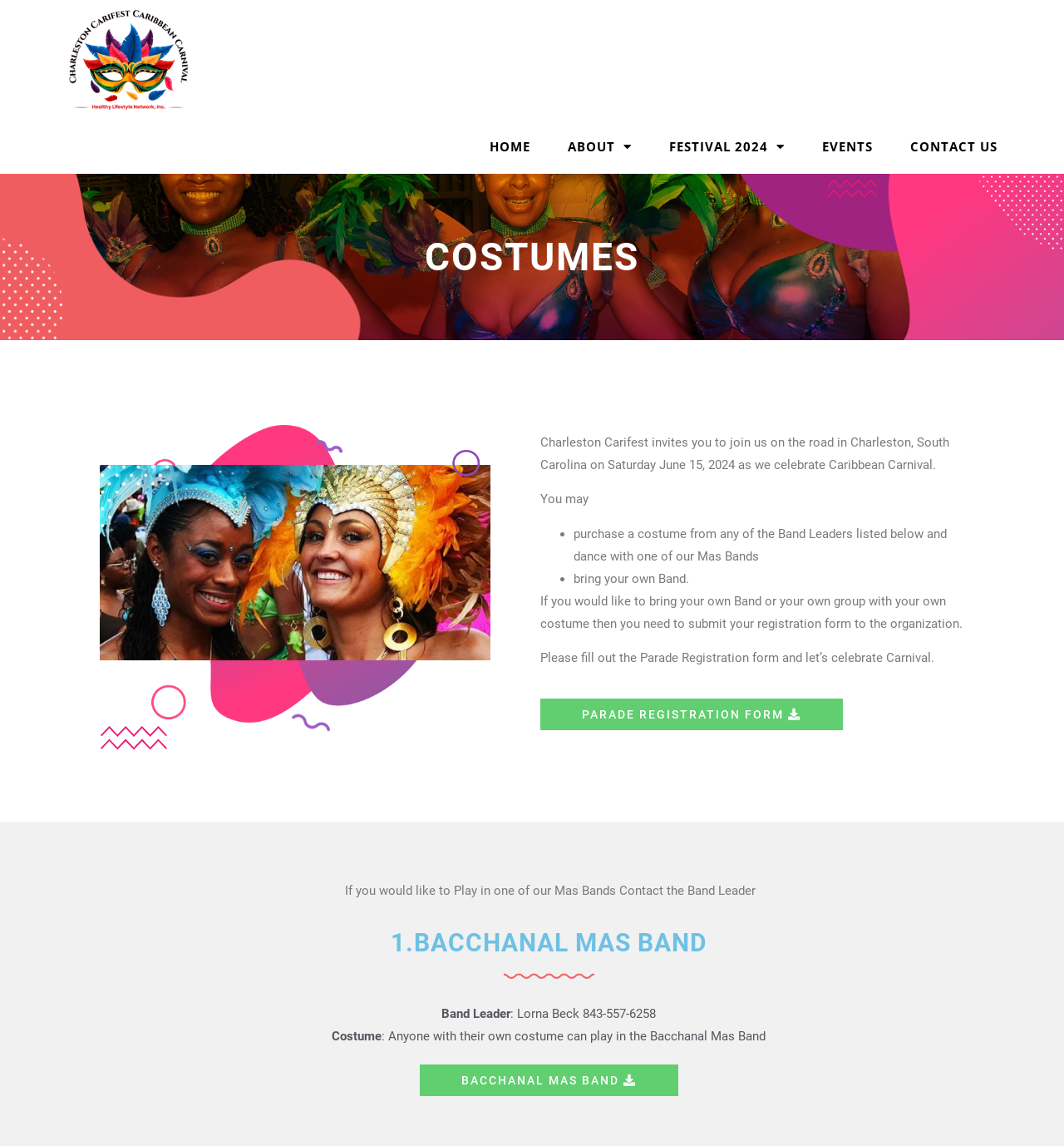Identify the bounding box for the element characterized by the following description: "Bacchanal Mas Band".

[0.394, 0.929, 0.637, 0.956]